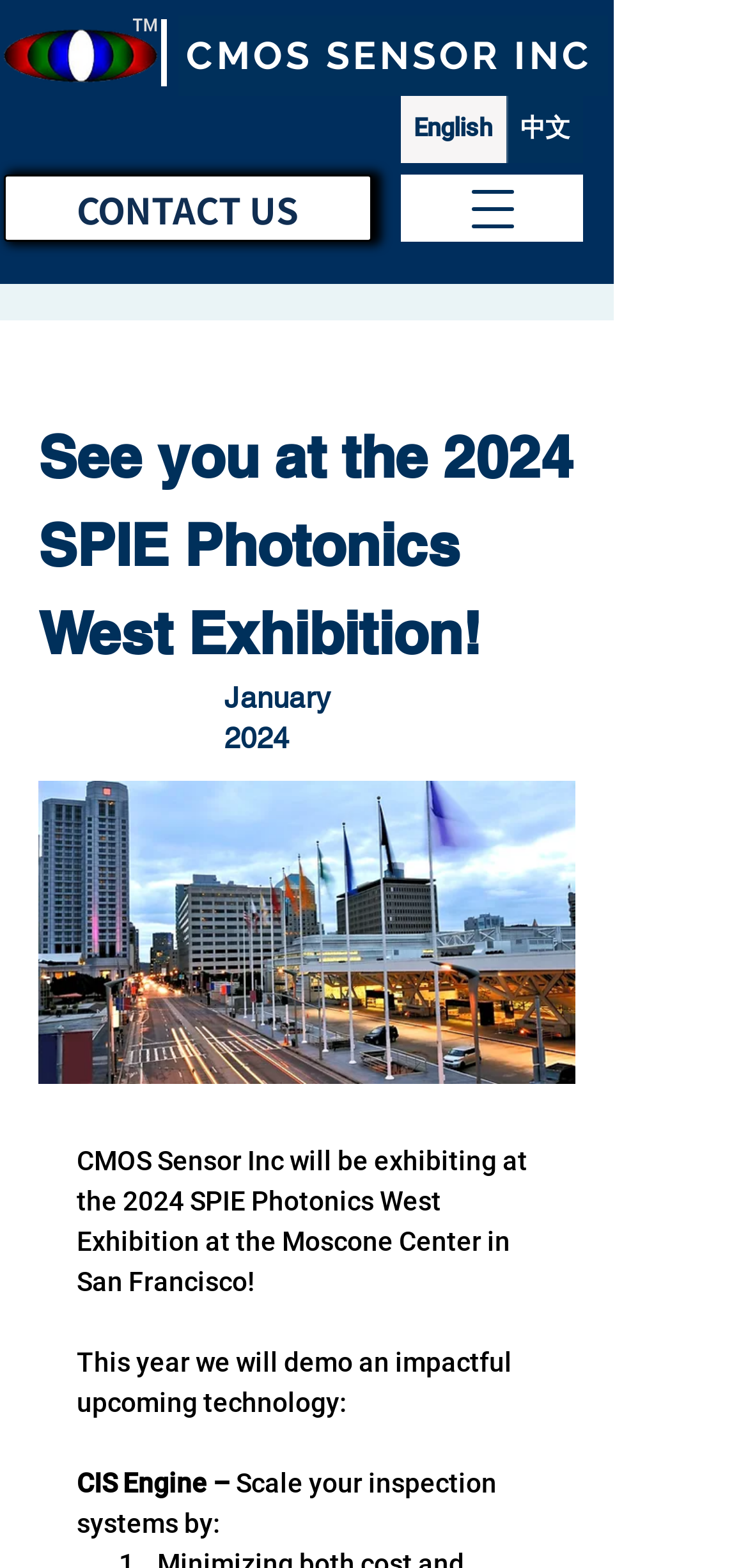Locate the bounding box coordinates for the element described below: "CONTACT US". The coordinates must be four float values between 0 and 1, formatted as [left, top, right, bottom].

[0.005, 0.111, 0.497, 0.154]